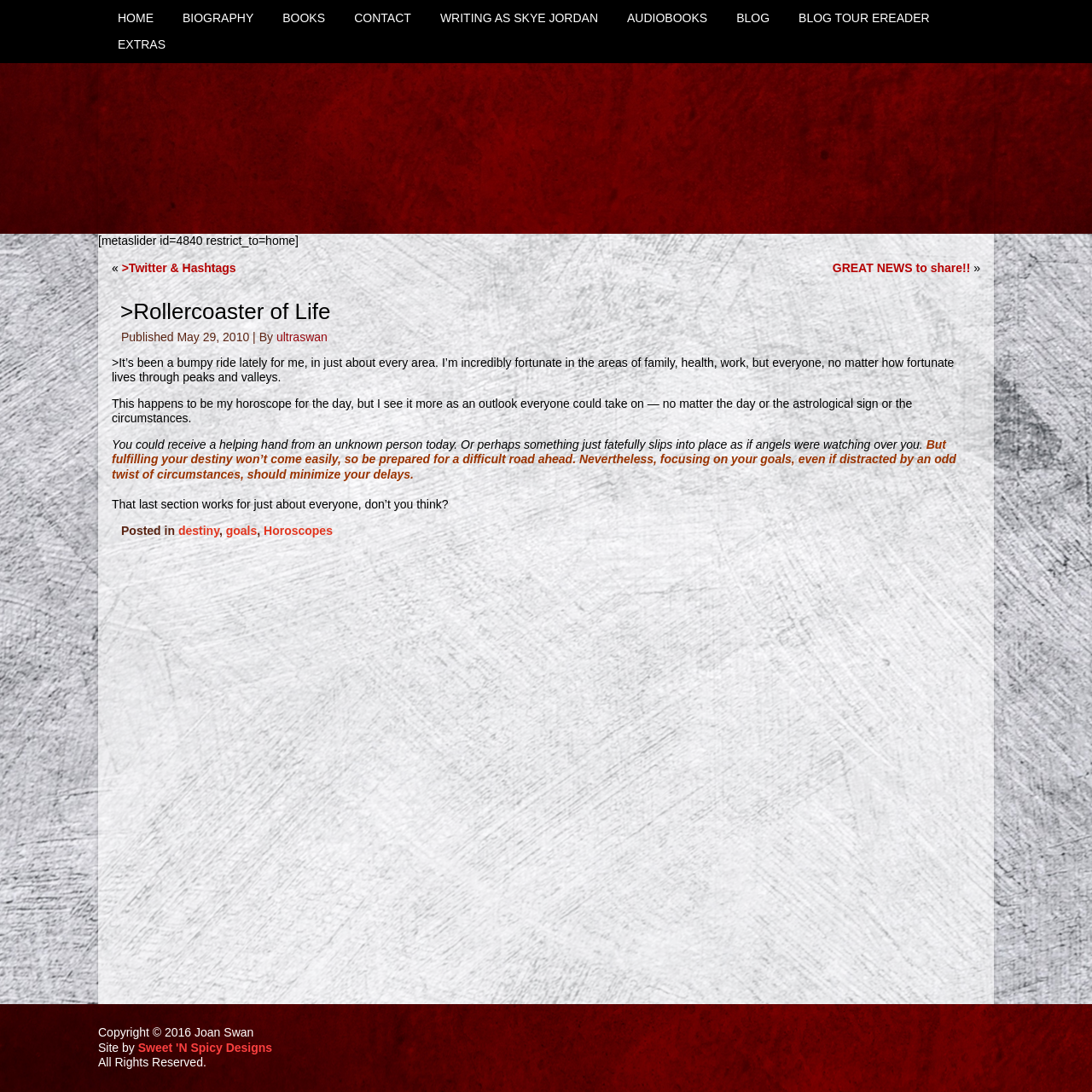Find the bounding box coordinates of the area that needs to be clicked in order to achieve the following instruction: "Click the Post Comment button". The coordinates should be specified as four float numbers between 0 and 1, i.e., [left, top, right, bottom].

None